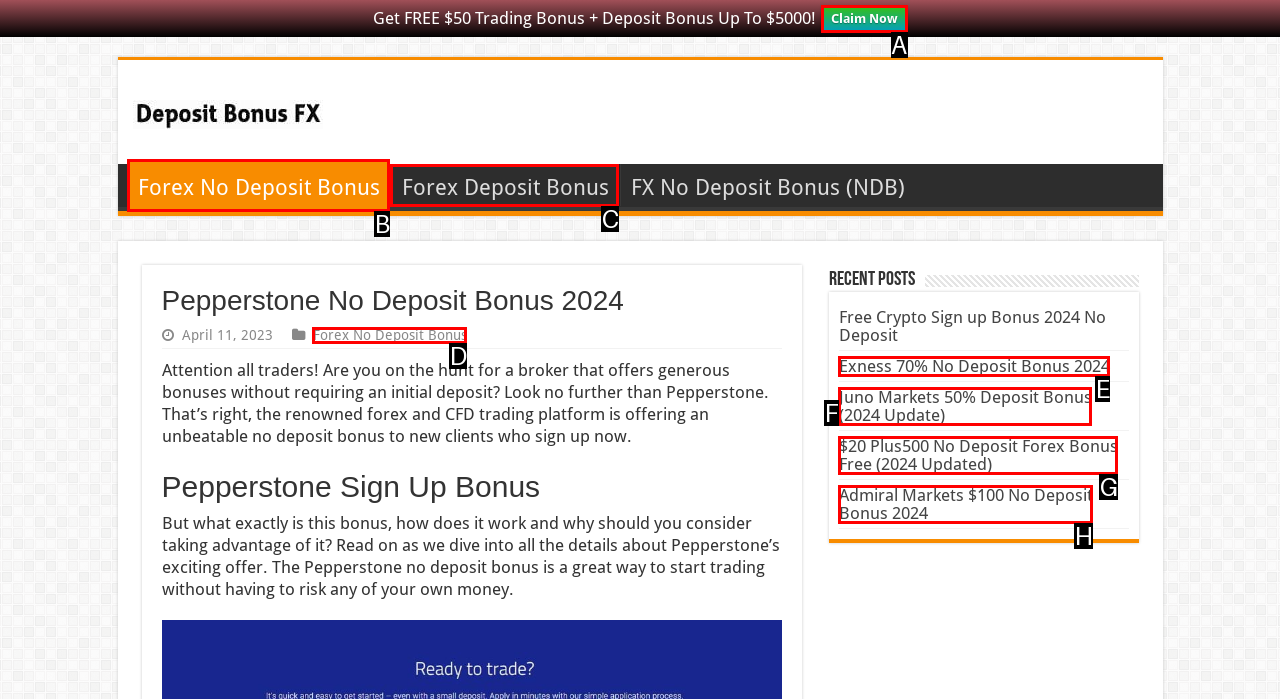Select the option that aligns with the description: Forex Deposit Bonus
Respond with the letter of the correct choice from the given options.

C